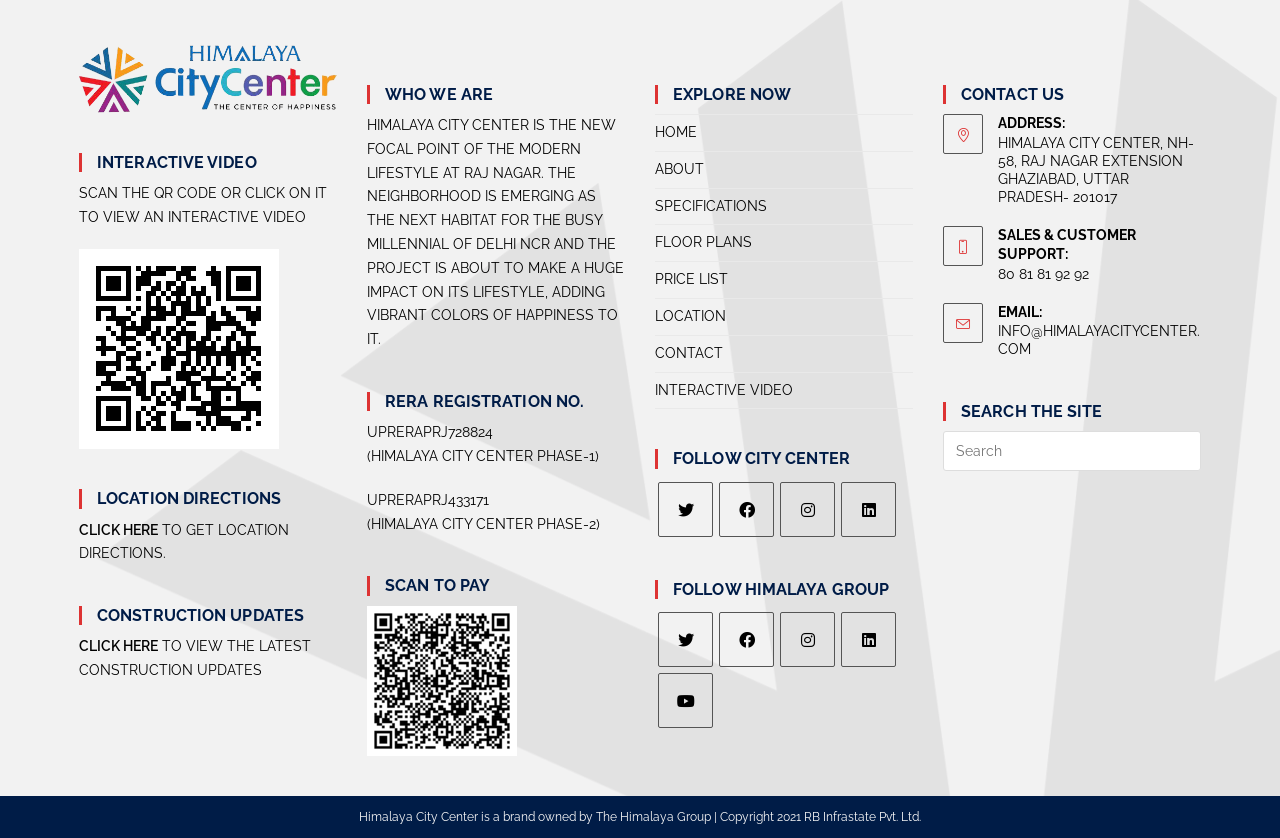Identify the coordinates of the bounding box for the element described below: "aria-label="Insert search query" name="s" placeholder="Search"". Return the coordinates as four float numbers between 0 and 1: [left, top, right, bottom].

[0.737, 0.515, 0.938, 0.562]